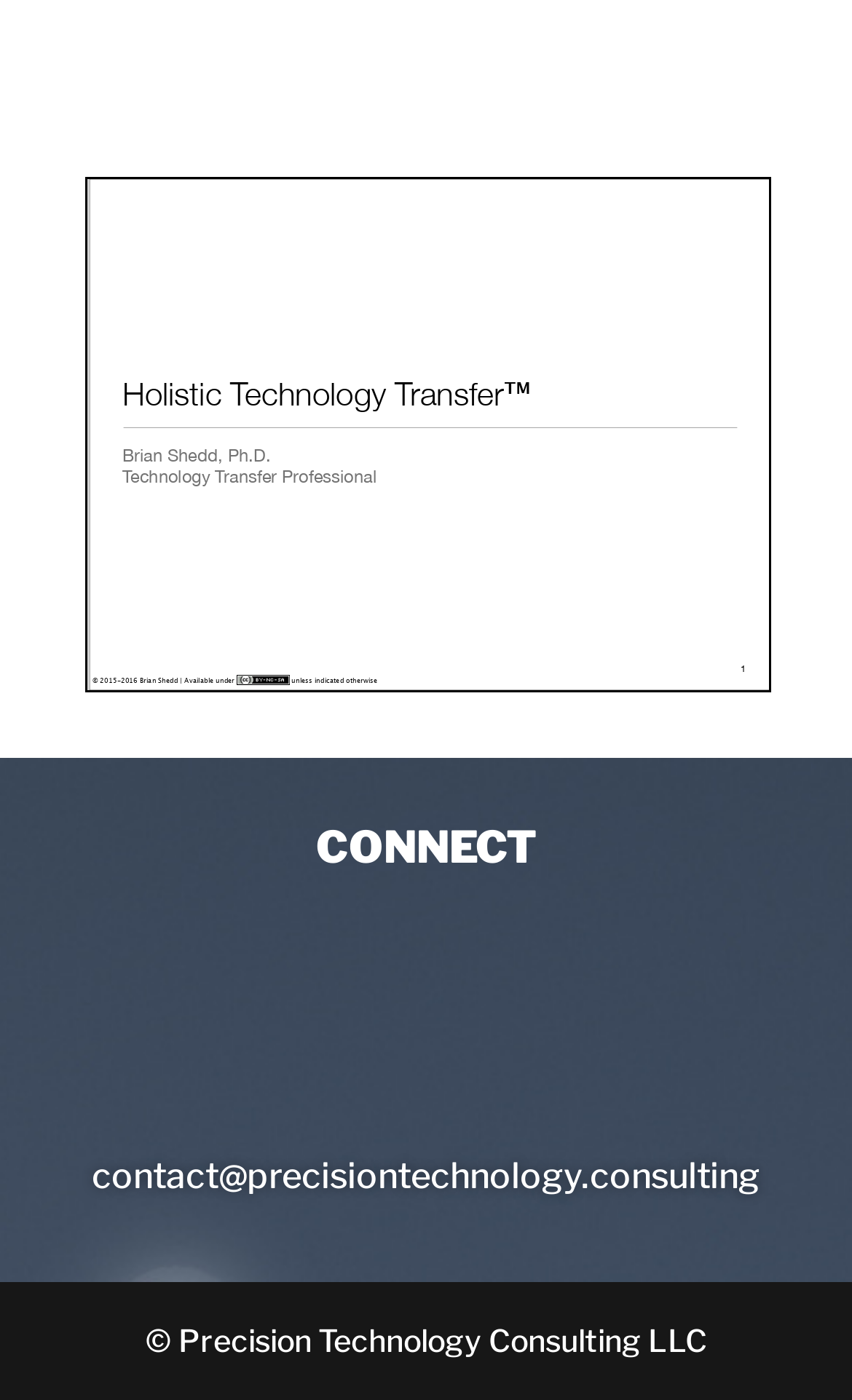Using the description "", predict the bounding box of the relevant HTML element.

[0.397, 0.657, 0.603, 0.782]